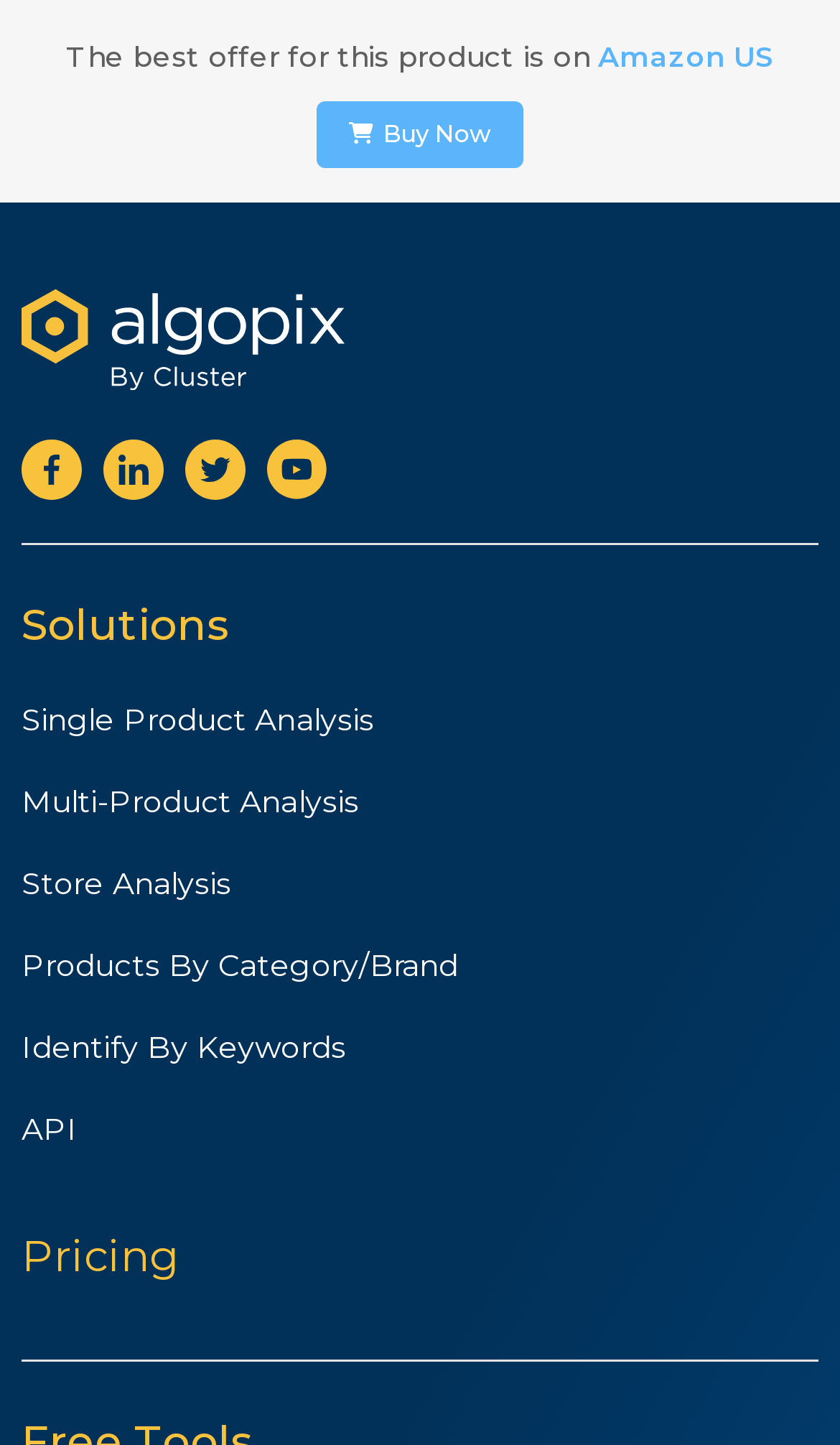What is the best offer for this product on?
Based on the visual details in the image, please answer the question thoroughly.

The question is asking about the platform that offers the best deal for a particular product. By looking at the StaticText element with the text 'The best offer for this product is on' and the adjacent StaticText element with the text 'Amazon US', we can infer that the best offer is on Amazon US.